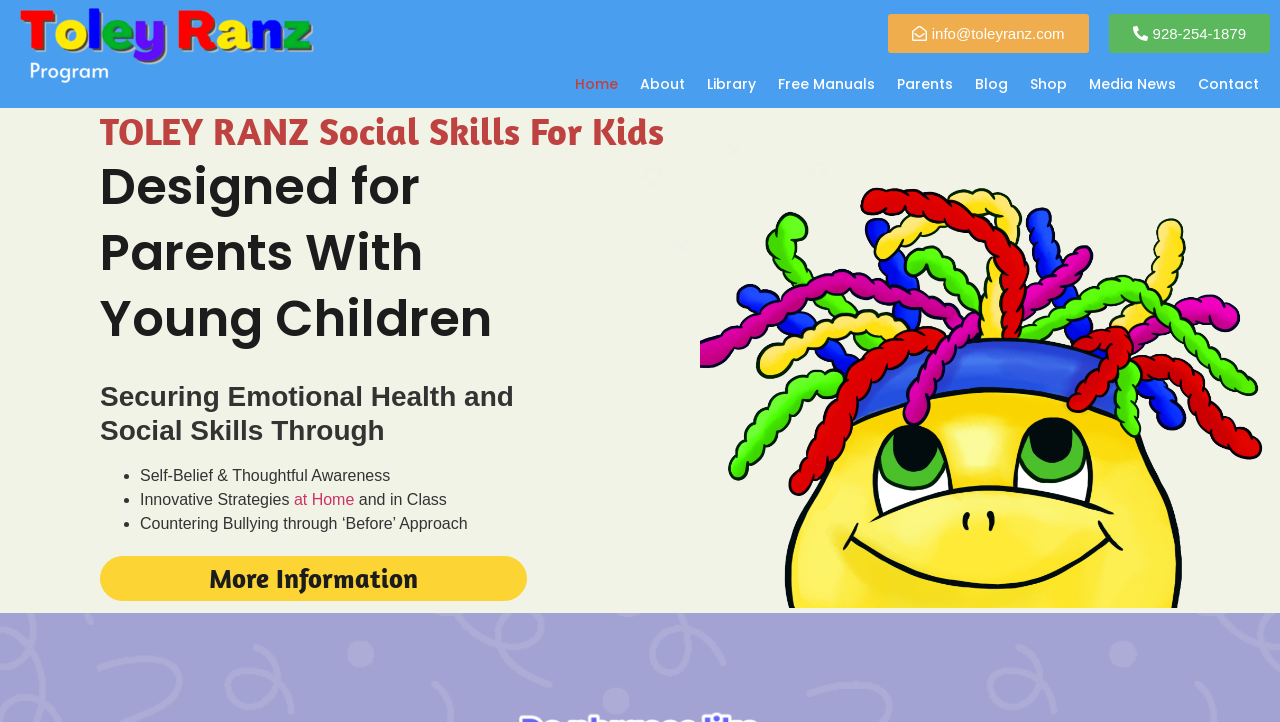Locate the bounding box coordinates of the clickable region necessary to complete the following instruction: "Click the 'Home' link". Provide the coordinates in the format of four float numbers between 0 and 1, i.e., [left, top, right, bottom].

[0.441, 0.1, 0.491, 0.131]